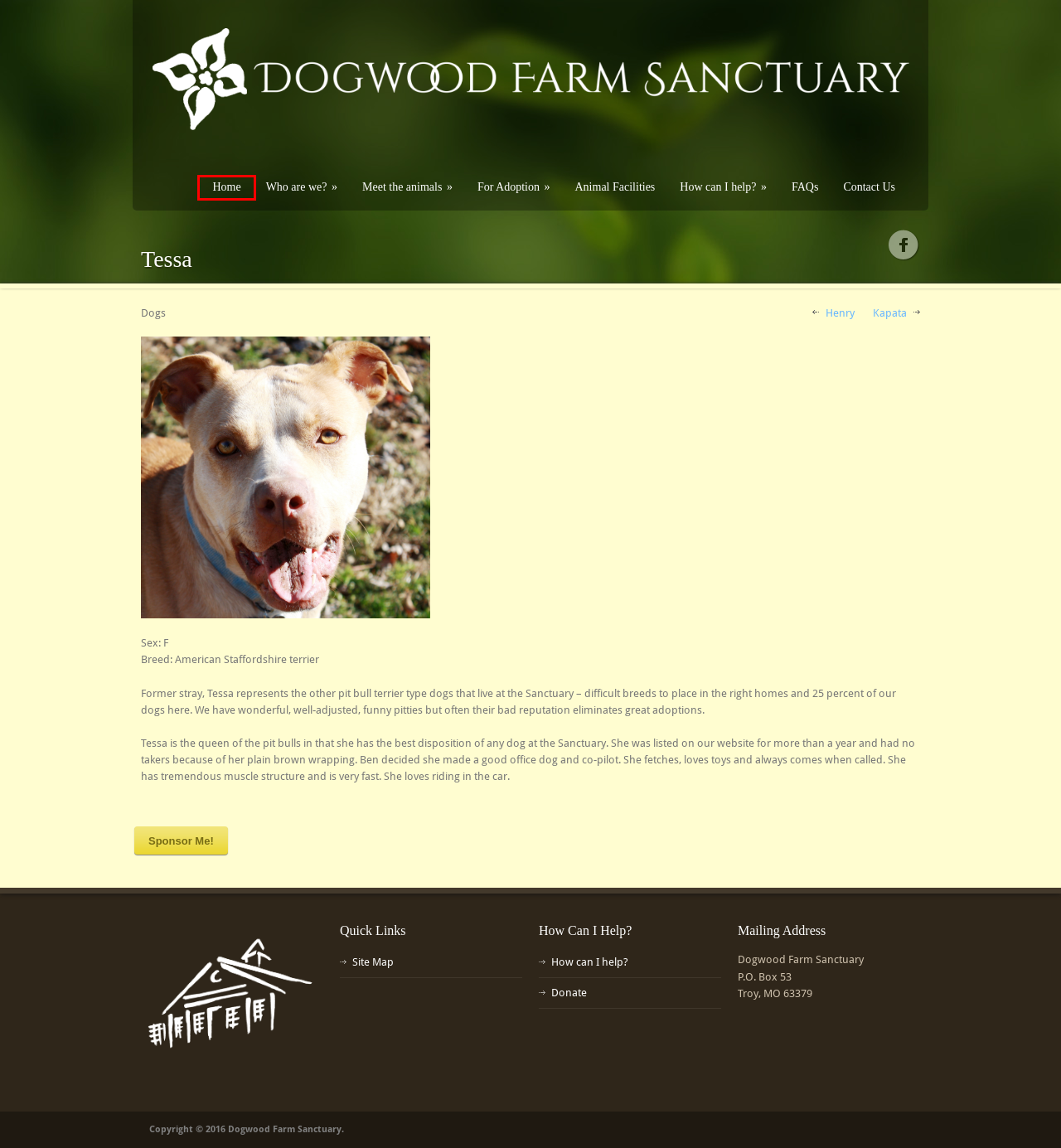Review the screenshot of a webpage containing a red bounding box around an element. Select the description that best matches the new webpage after clicking the highlighted element. The options are:
A. Dogwood Farm Sanctuary
B. Dogwood Farm Sanctuary   » Site Map
C. Dogwood Farm Sanctuary   » Animal Facilities
D. Dogwood Farm Sanctuary   » How can I help?
E. Dogwood Farm Sanctuary   » Who are we?
F. Dogwood Farm Sanctuary   » Contact Us
G. Dogwood Farm Sanctuary   » Meet the animals
H. Dogwood Farm Sanctuary   » Donate

A